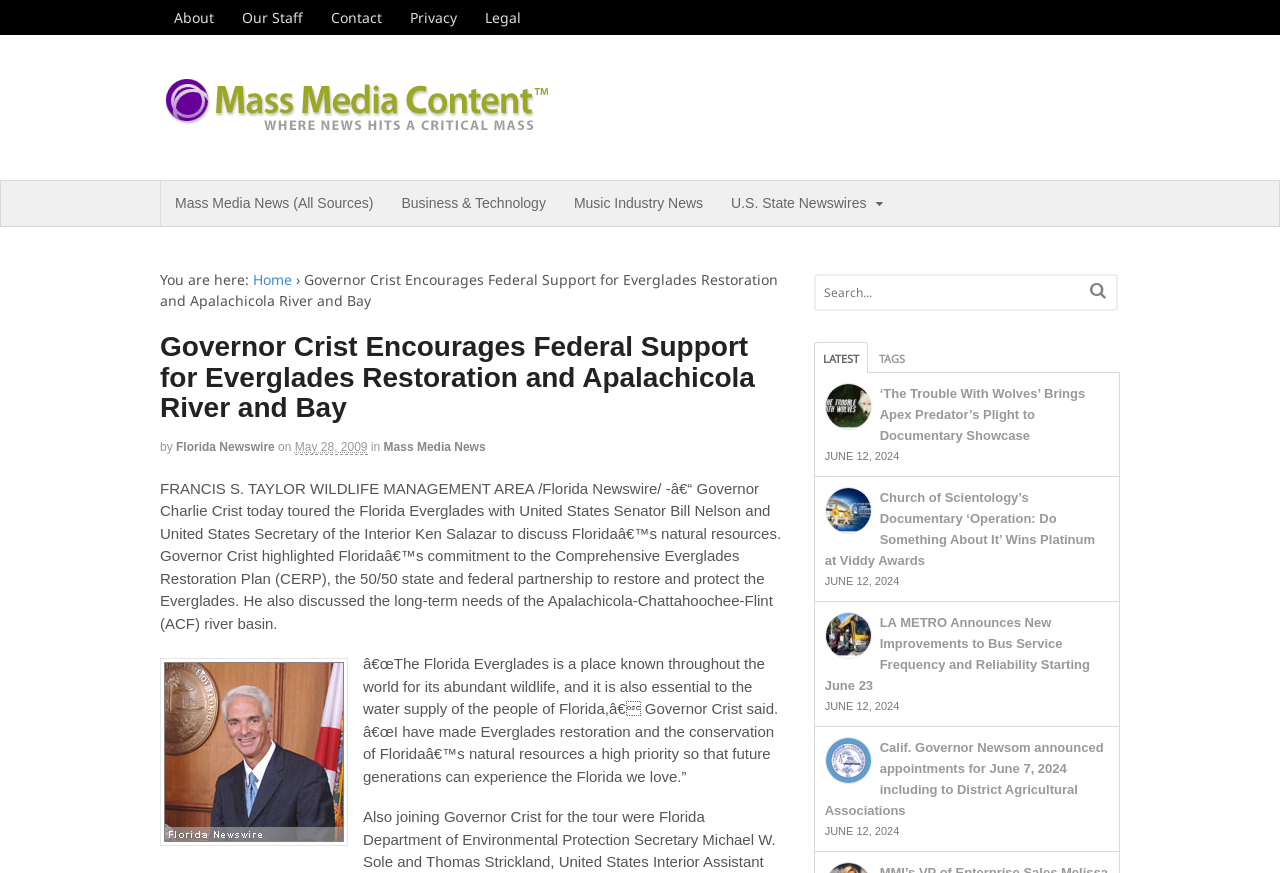Determine which piece of text is the heading of the webpage and provide it.

Governor Crist Encourages Federal Support for Everglades Restoration and Apalachicola River and Bay